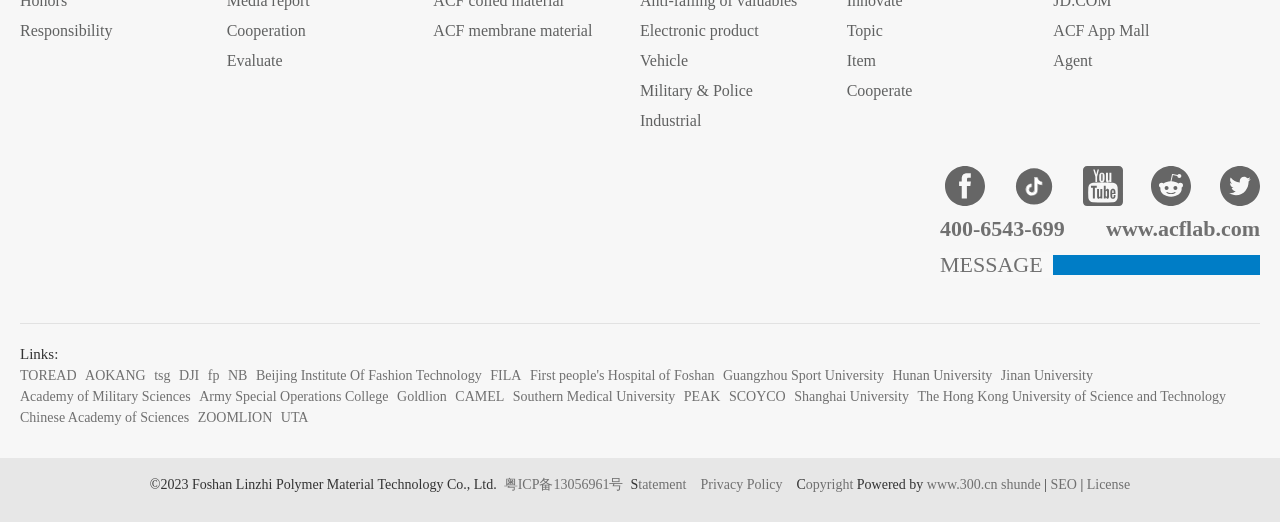Please identify the bounding box coordinates of the clickable region that I should interact with to perform the following instruction: "Visit the 'Weddings/Events' page". The coordinates should be expressed as four float numbers between 0 and 1, i.e., [left, top, right, bottom].

None